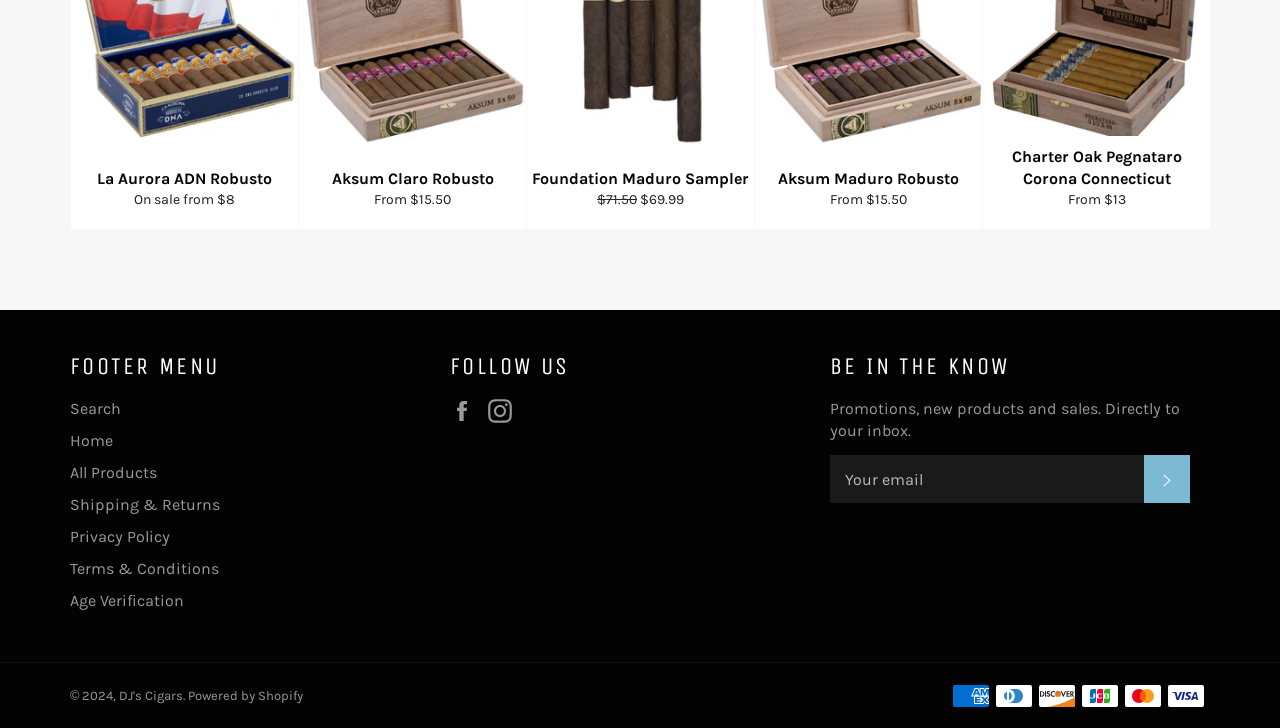Find the bounding box coordinates of the element I should click to carry out the following instruction: "Enter email address to subscribe".

[0.648, 0.625, 0.894, 0.691]